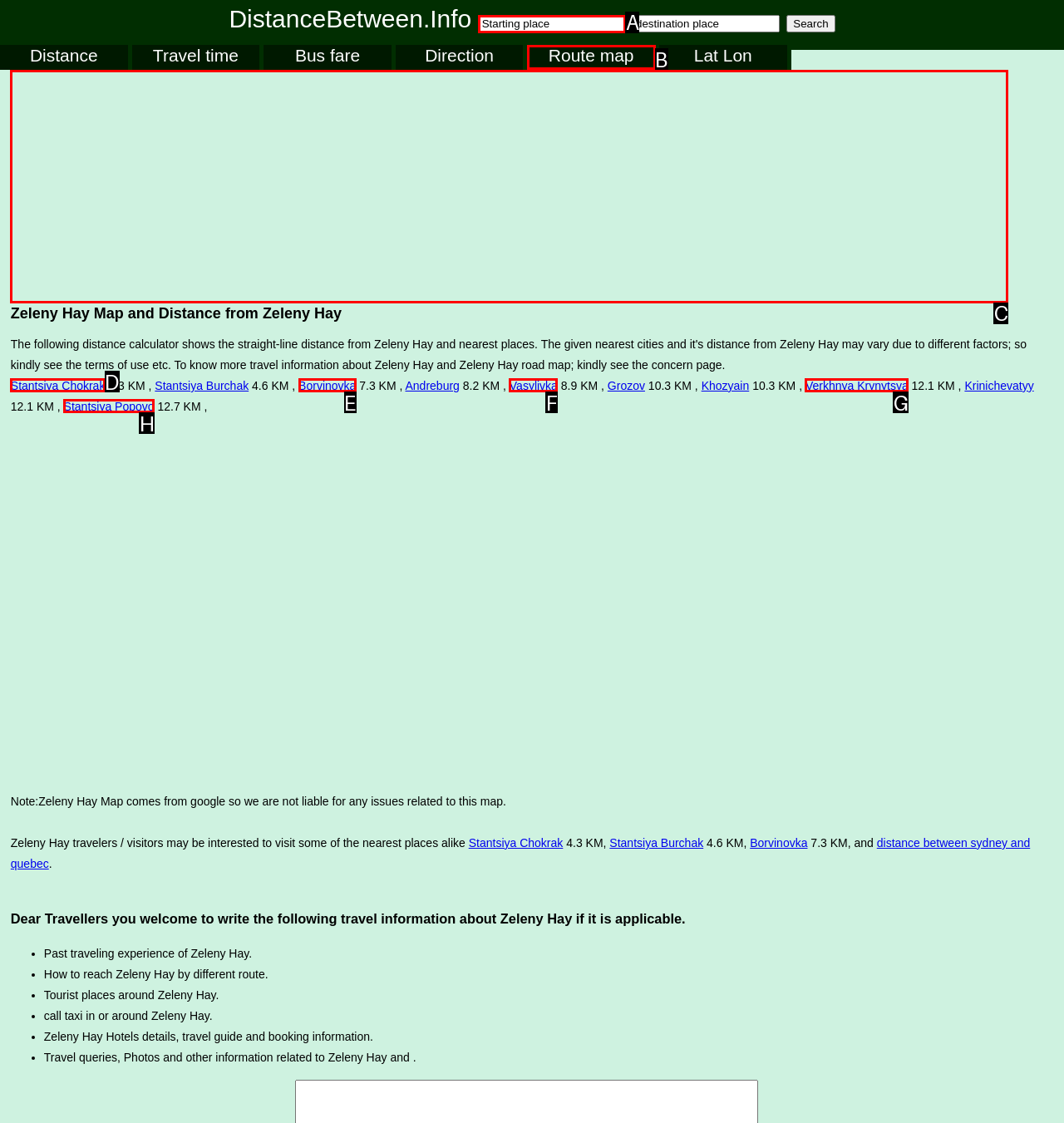Choose the letter that corresponds to the correct button to accomplish the task: View Route map
Reply with the letter of the correct selection only.

B